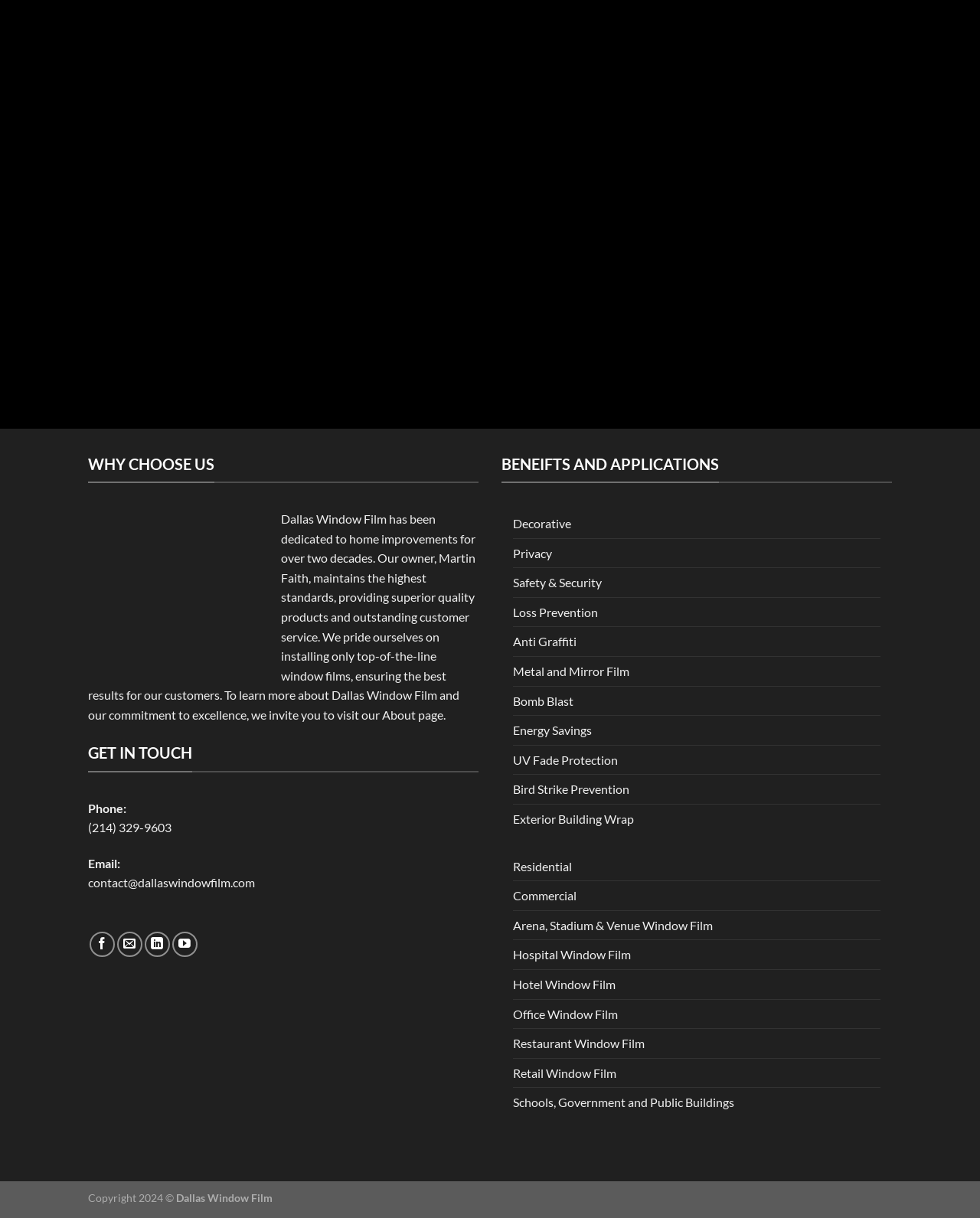Please identify the bounding box coordinates of the clickable region that I should interact with to perform the following instruction: "Click on 'About page'". The coordinates should be expressed as four float numbers between 0 and 1, i.e., [left, top, right, bottom].

[0.09, 0.42, 0.485, 0.593]